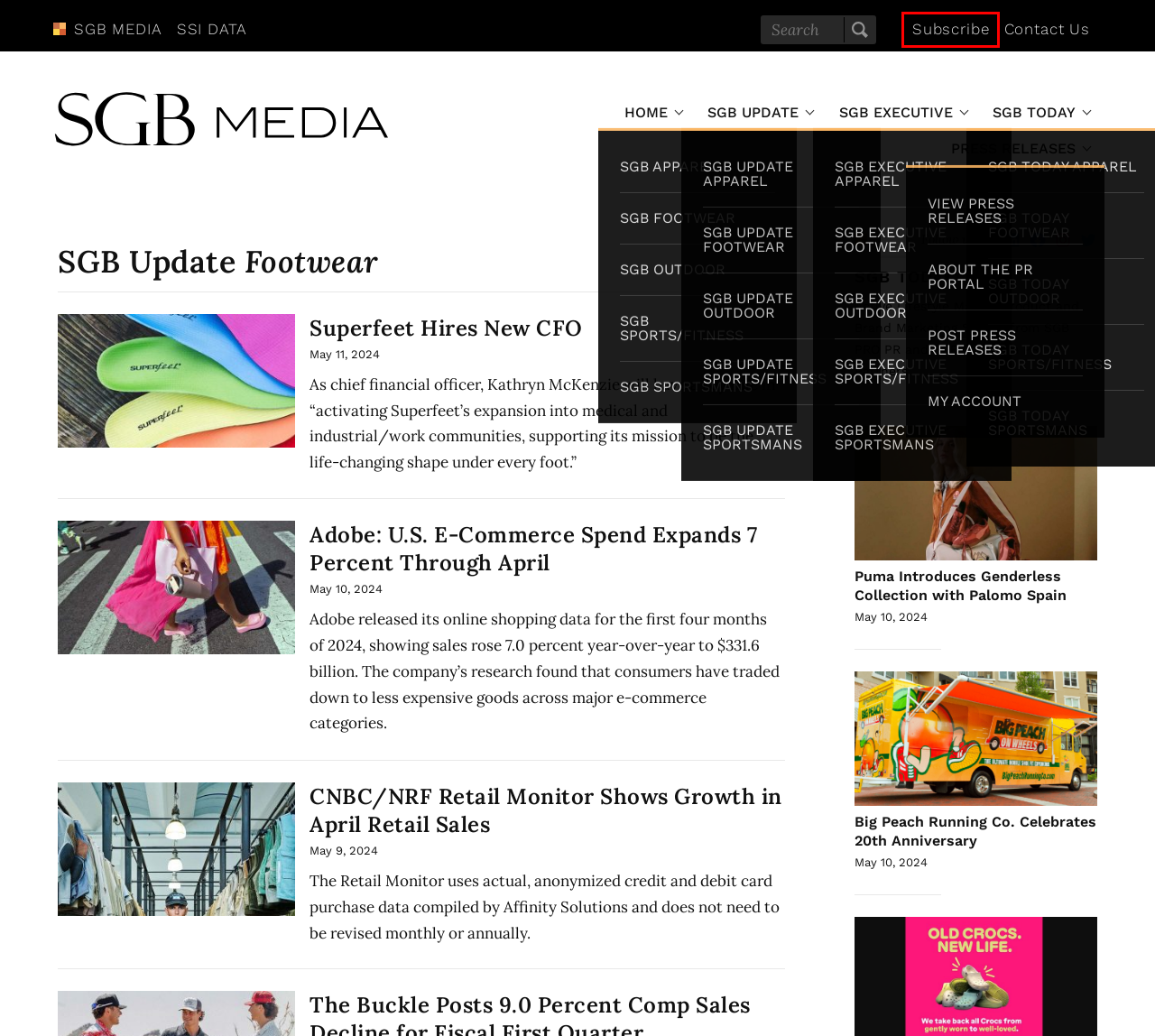You have been given a screenshot of a webpage with a red bounding box around a UI element. Select the most appropriate webpage description for the new webpage that appears after clicking the element within the red bounding box. The choices are:
A. SGB Media Online | Active Lifestyle Market B2B Information
B. SSI Data | Know More Now
C. Contact Us | SGB Media Online
D. SGB Today | SGB Media Online
E. Subscribe | SGB Media Online
F. CNBC/NRF Retail Monitor Shows Growth in April Retail Sales | SGB Media Online
G. SGB Executive | SGB Media Online
H. Big Peach Running Co. Celebrates 20th Anniversary  | SGB Media Online

E